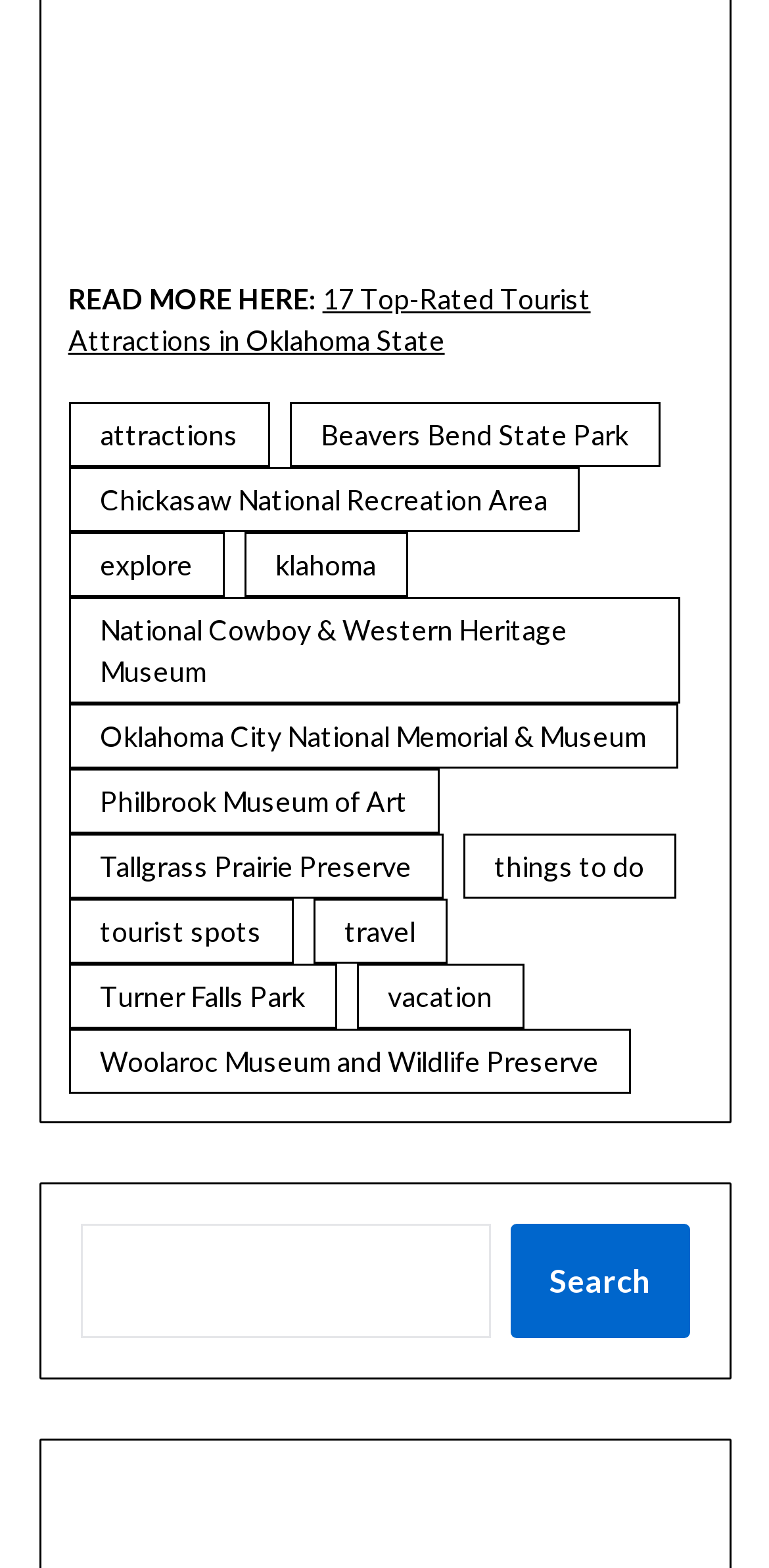What is the purpose of the search box?
Please respond to the question with a detailed and thorough explanation.

The search box is located at the bottom of the webpage, and it is likely intended for users to search for specific attractions or keywords related to Oklahoma tourist attractions, allowing them to quickly find relevant information.